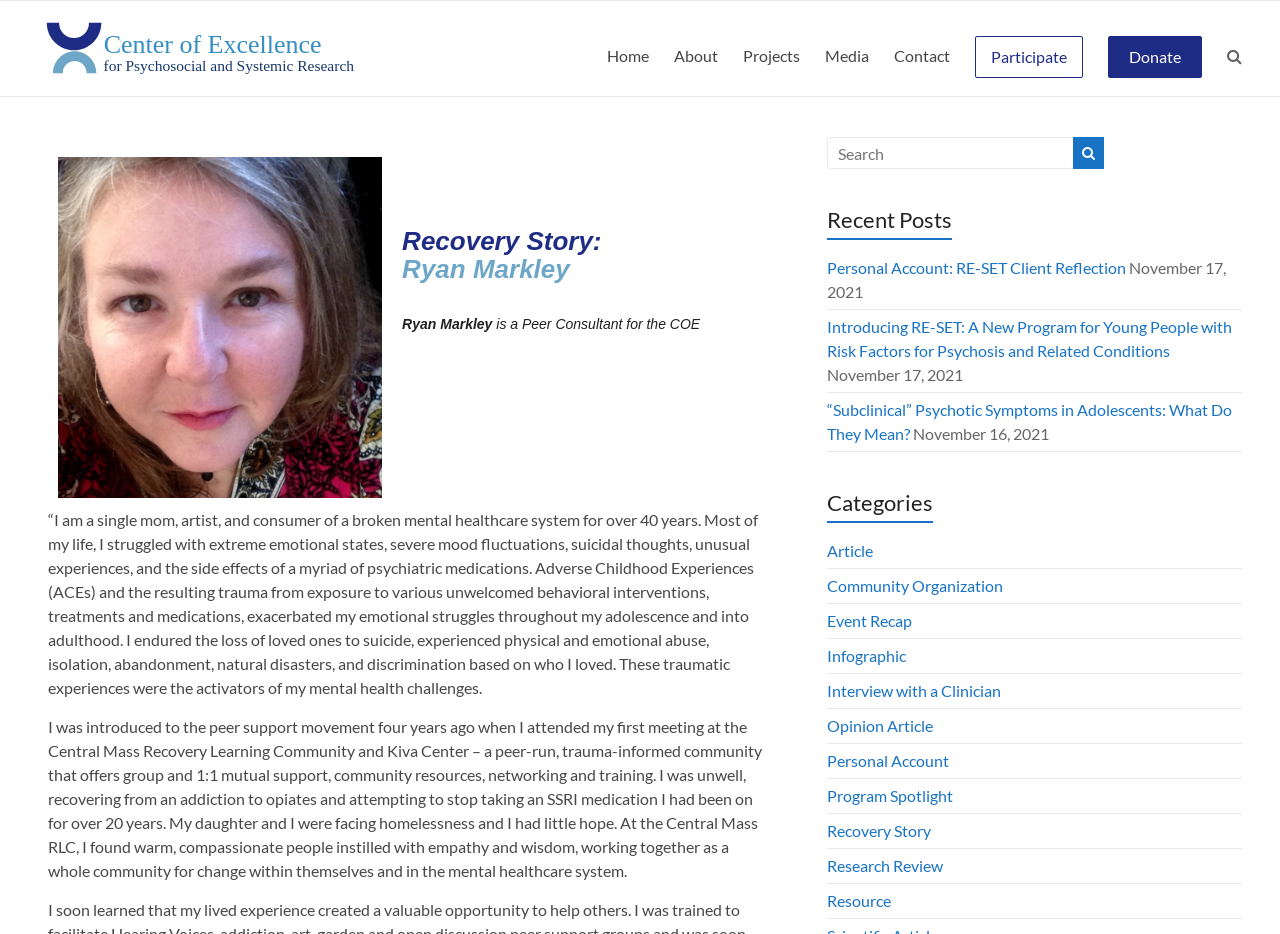What is the name of the community that Ryan Markley attended?
Please respond to the question with a detailed and thorough explanation.

The text mentions that Ryan Markley attended a meeting at the Central Mass Recovery Learning Community and Kiva Center, which is a peer-run, trauma-informed community.